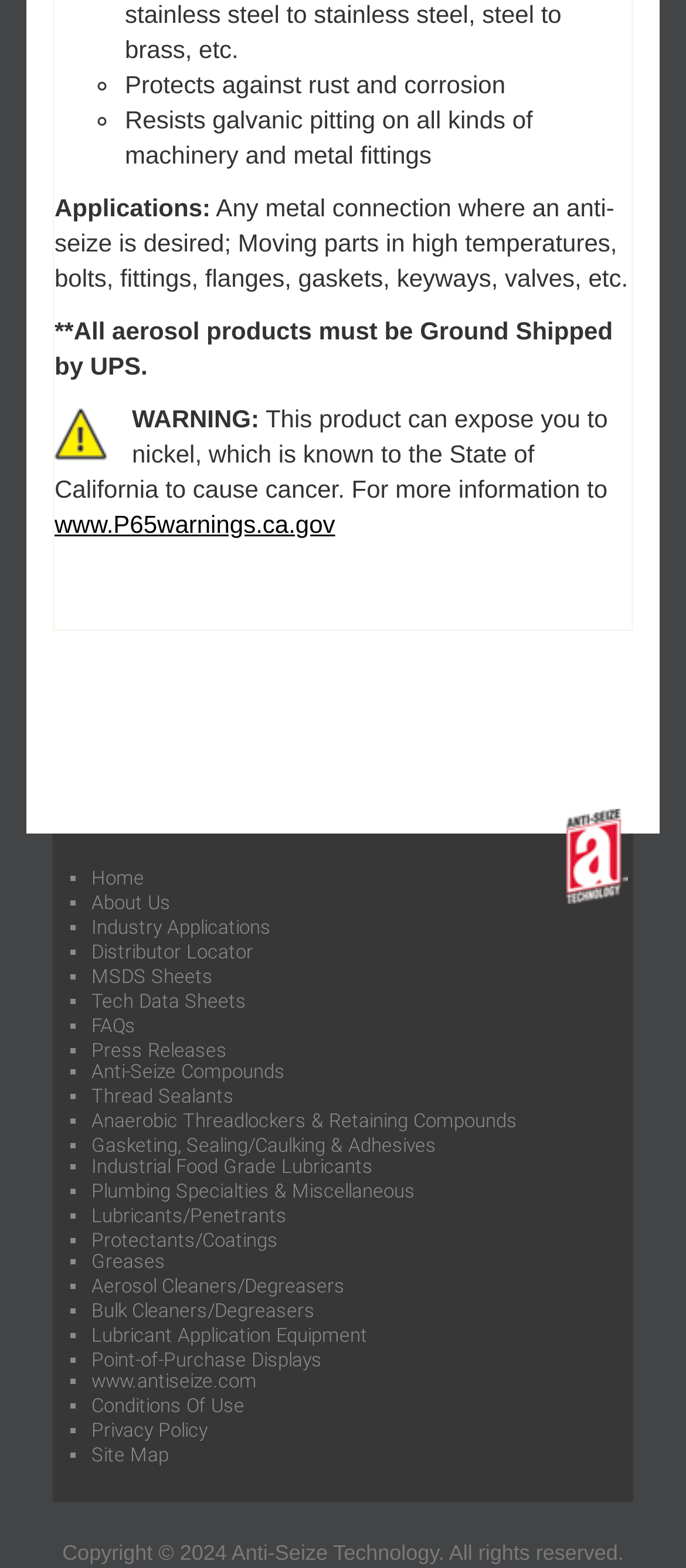Identify the bounding box for the UI element specified in this description: "Gasketing, Sealing/Caulking & Adhesives". The coordinates must be four float numbers between 0 and 1, formatted as [left, top, right, bottom].

[0.133, 0.724, 0.897, 0.738]